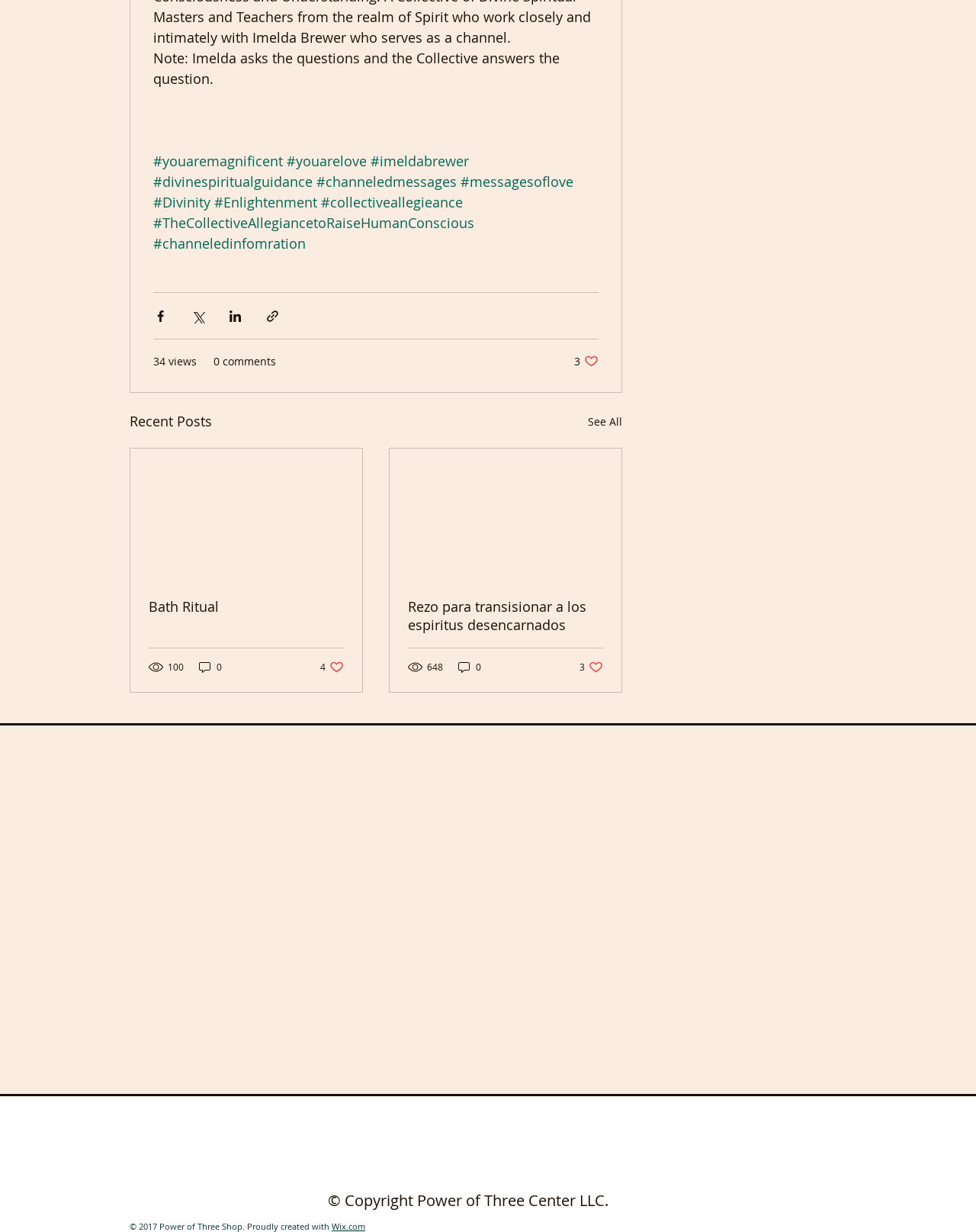Please identify the bounding box coordinates of the element that needs to be clicked to execute the following command: "Click the 'Bath Ritual' link". Provide the bounding box using four float numbers between 0 and 1, formatted as [left, top, right, bottom].

[0.152, 0.485, 0.352, 0.5]